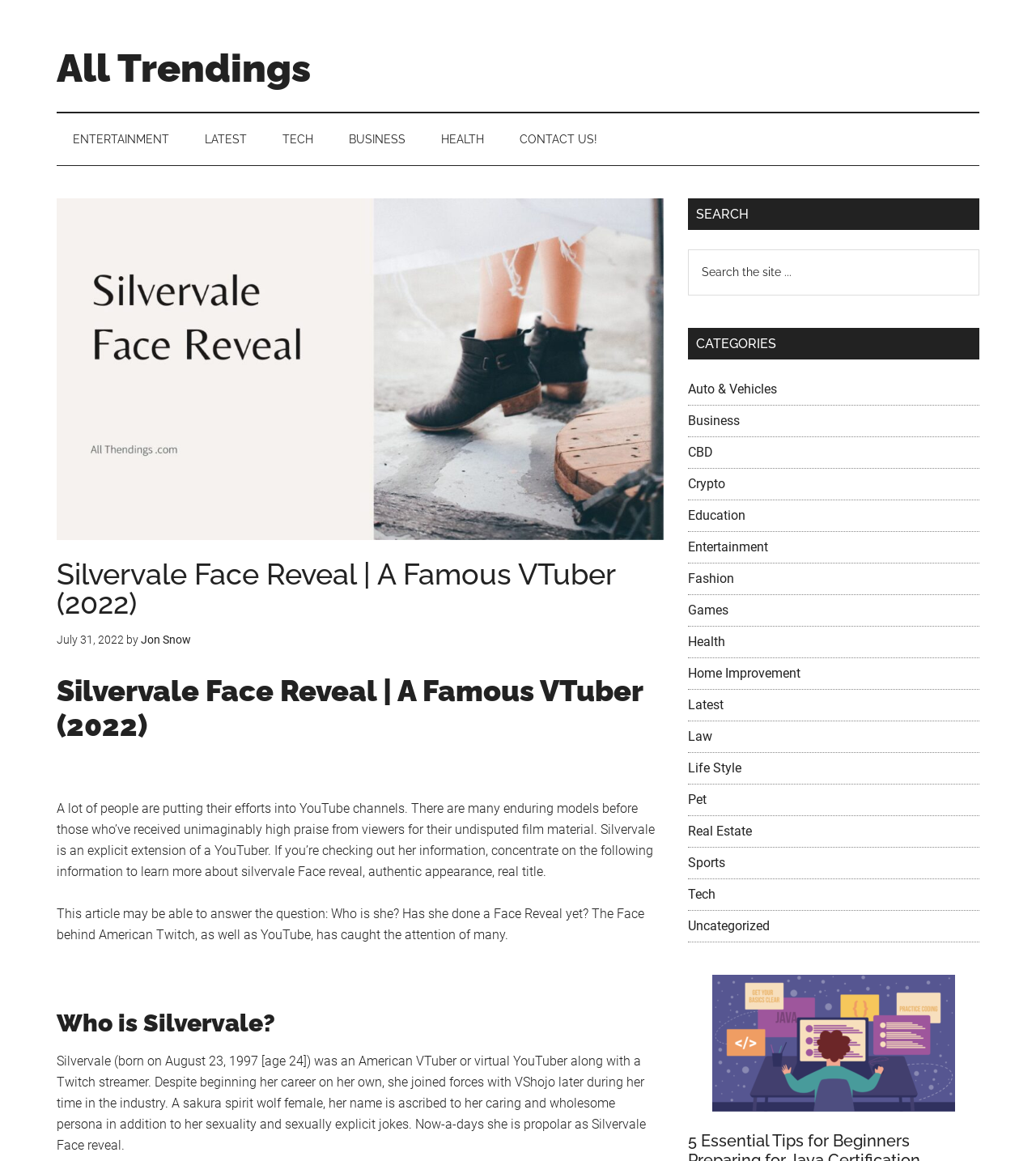What type of content is available on the website?
Please give a well-detailed answer to the question.

The webpage has a primary sidebar with categories such as Auto & Vehicles, Business, CBD, Crypto, Education, and many others, indicating that the website provides a wide range of content across different categories.